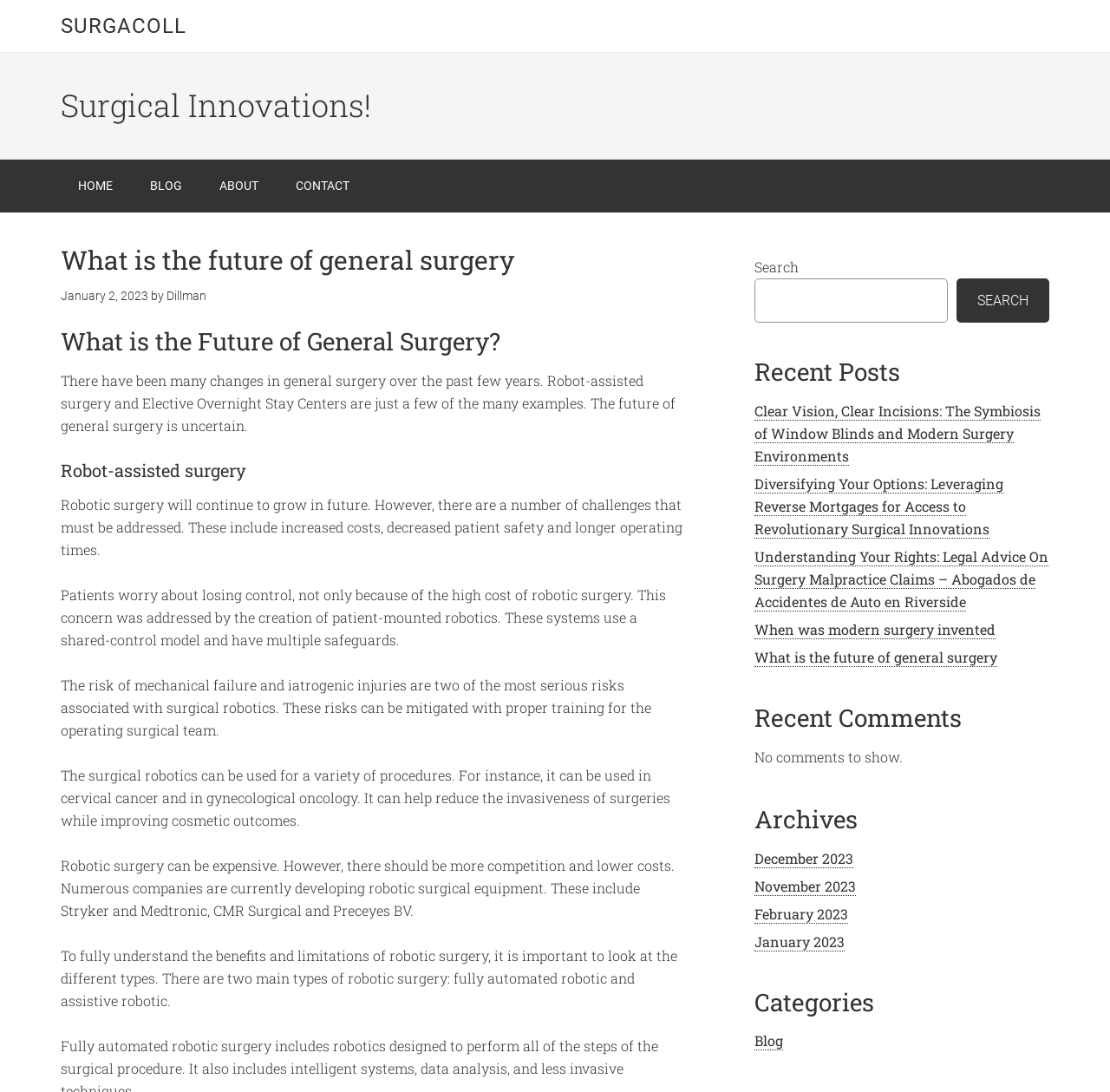Find the coordinates for the bounding box of the element with this description: "When was modern surgery invented".

[0.68, 0.568, 0.897, 0.585]